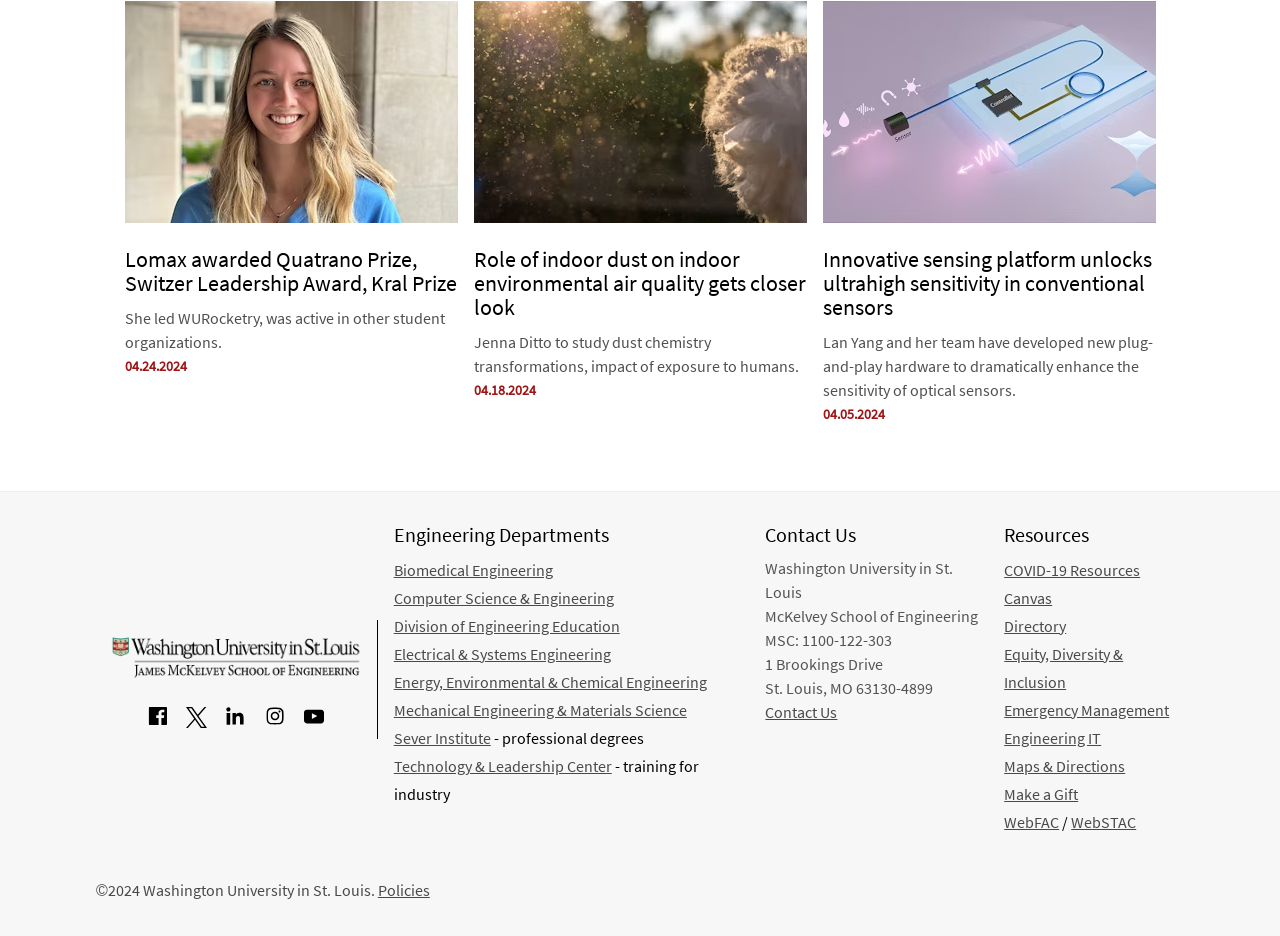From the element description: "Computer Science & Engineering", extract the bounding box coordinates of the UI element. The coordinates should be expressed as four float numbers between 0 and 1, in the order [left, top, right, bottom].

[0.308, 0.628, 0.479, 0.649]